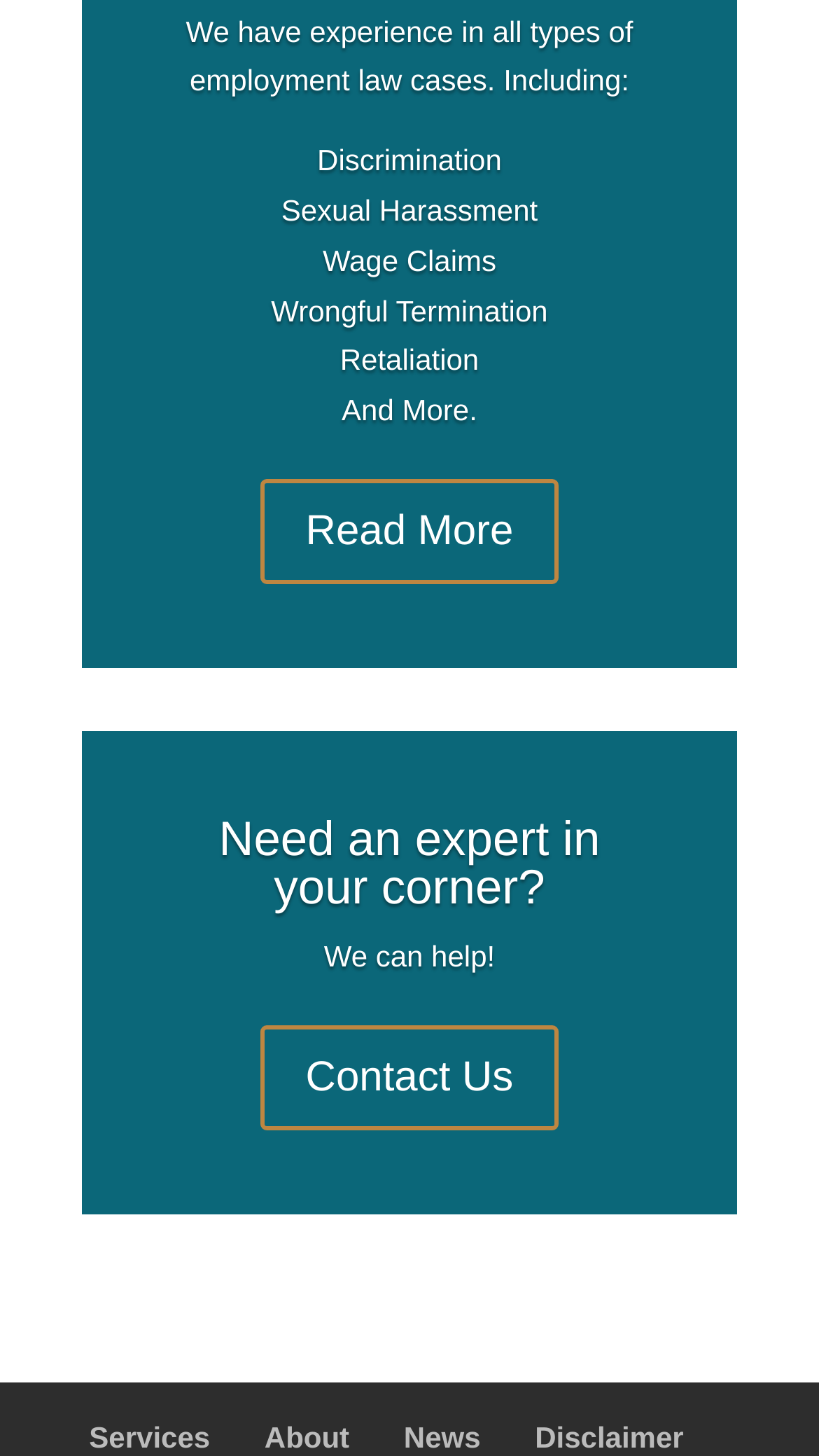How many main navigation links are available?
Use the screenshot to answer the question with a single word or phrase.

4